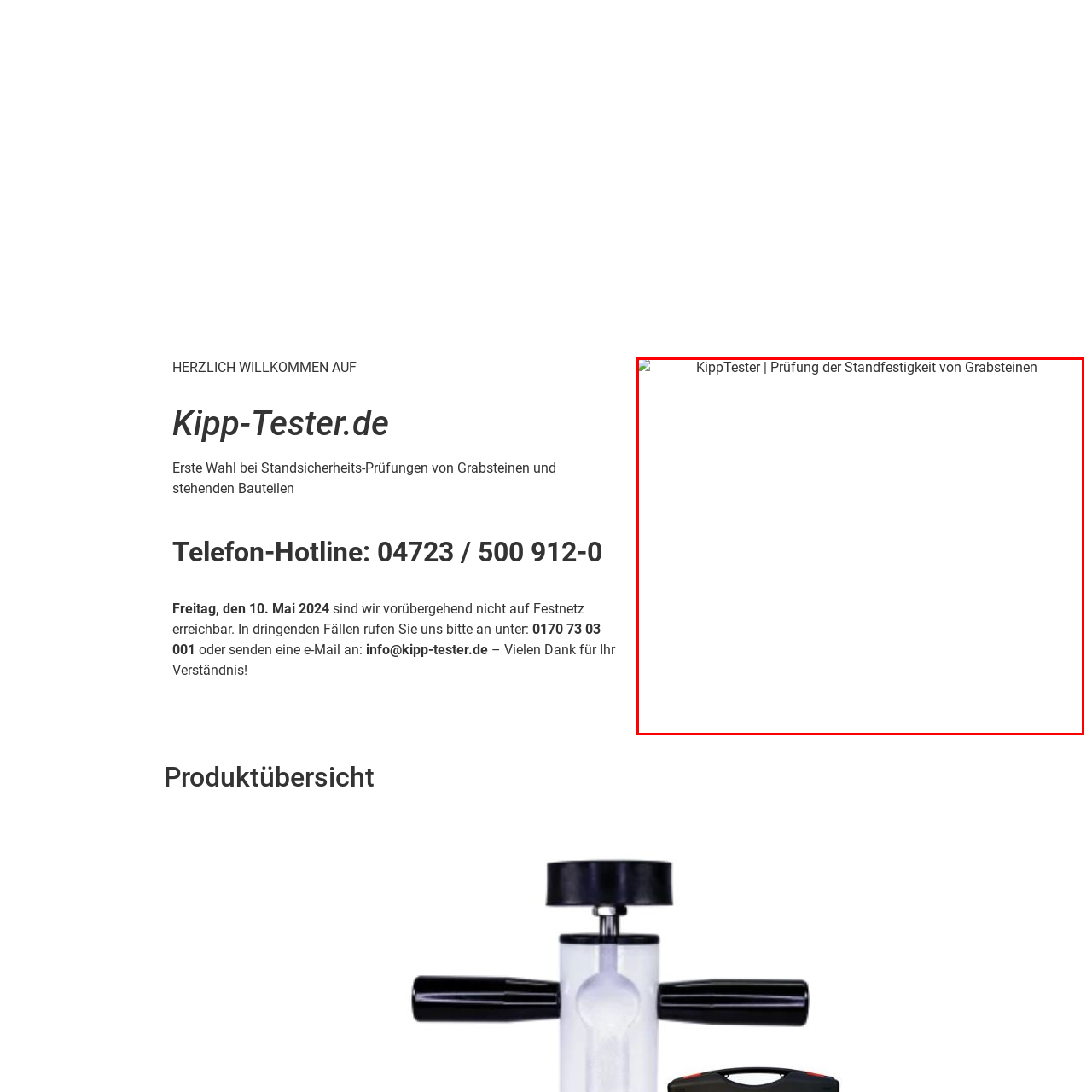What is the tone of the website's design?
Look at the section marked by the red bounding box and provide a single word or phrase as your answer.

Professional